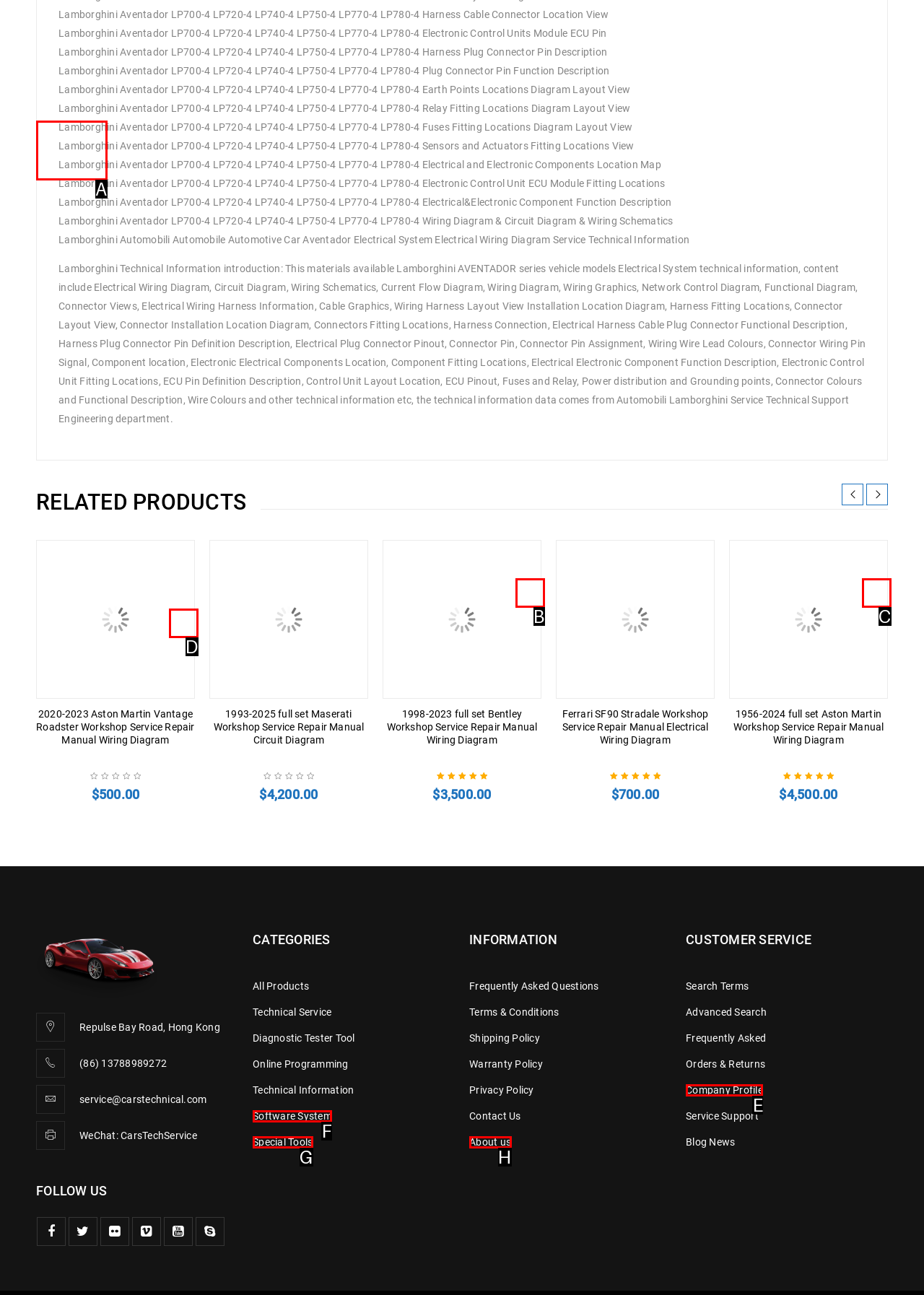Using the description: More, find the HTML element that matches it. Answer with the letter of the chosen option.

None